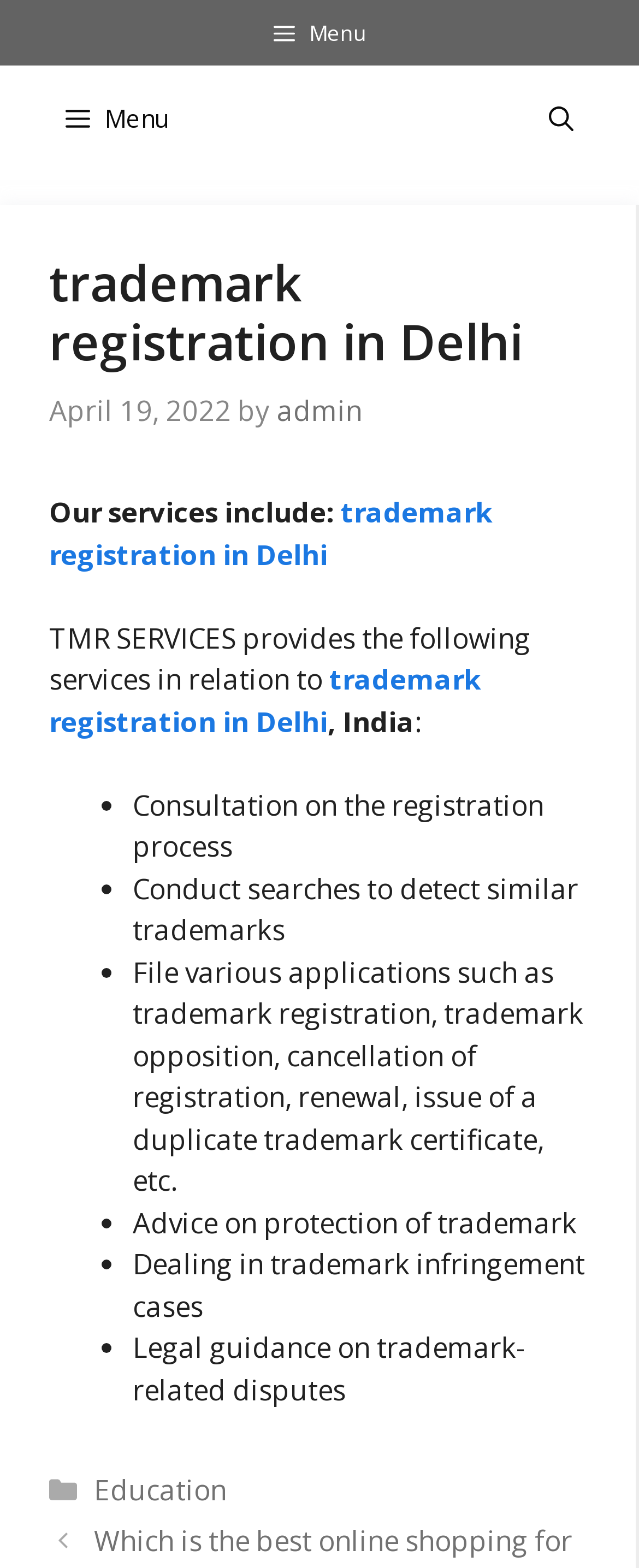Find the bounding box of the UI element described as: "aria-label="Open Search Bar"". The bounding box coordinates should be given as four float values between 0 and 1, i.e., [left, top, right, bottom].

[0.808, 0.042, 0.949, 0.11]